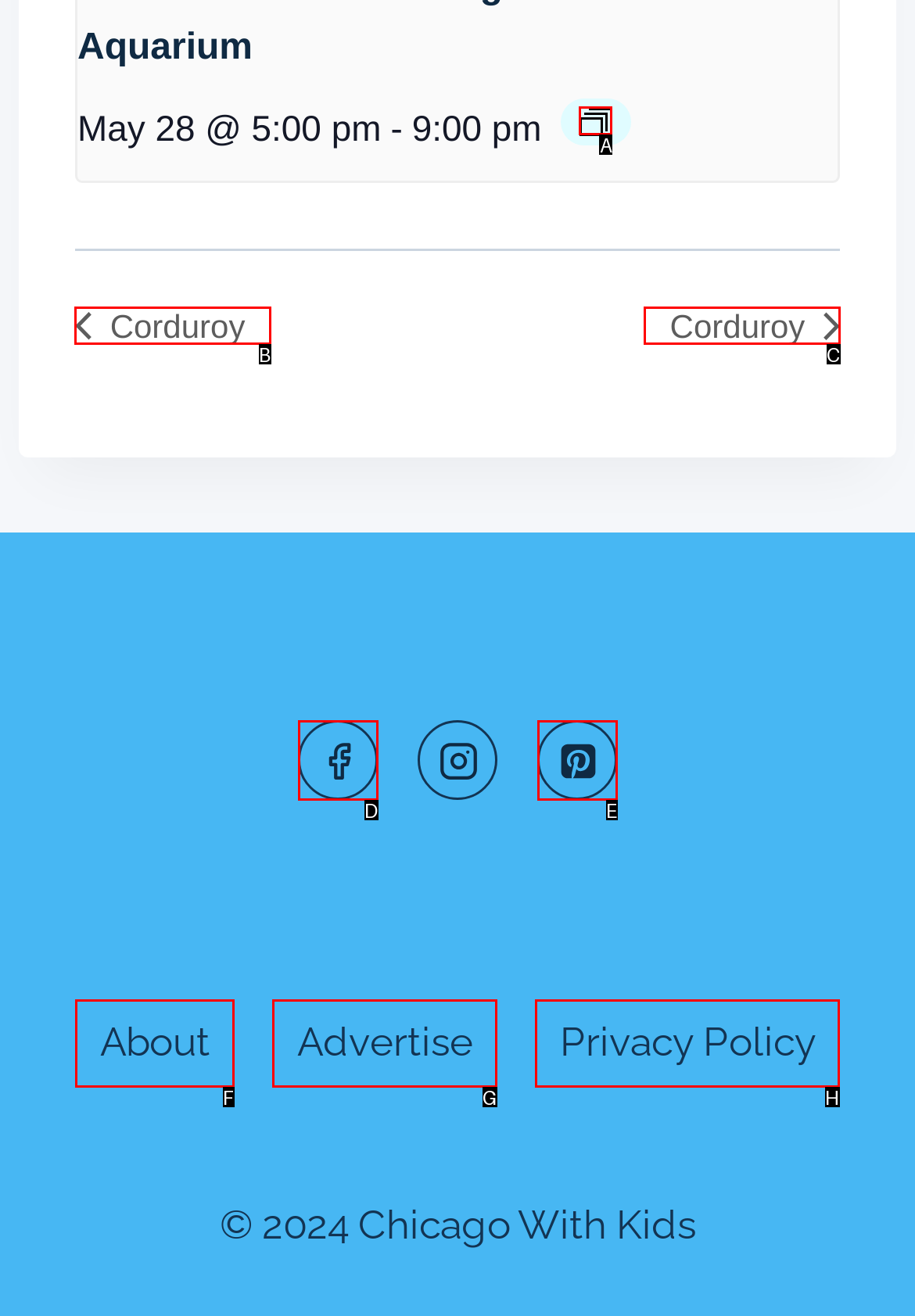Which HTML element should be clicked to perform the following task: go to Corduroy
Reply with the letter of the appropriate option.

B